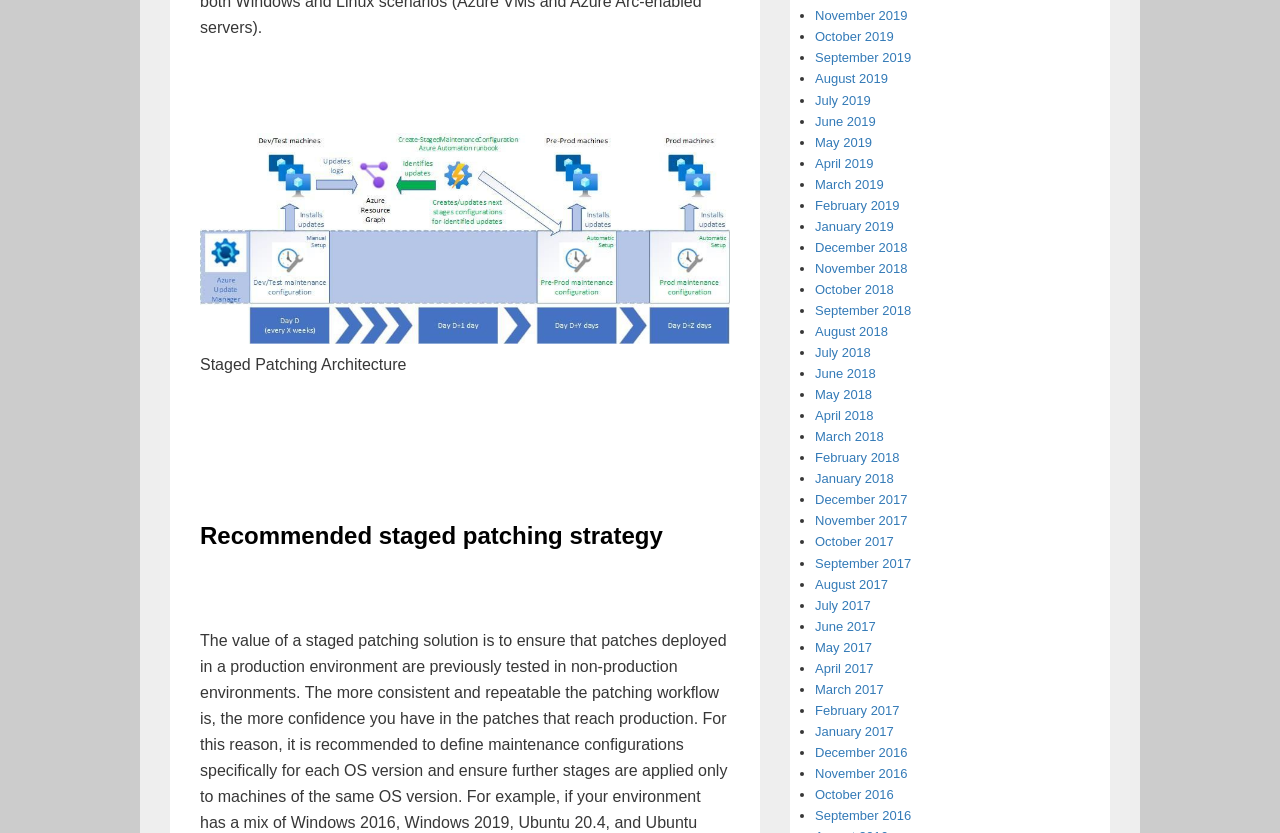What is the earliest month and year listed on the webpage?
Using the image, respond with a single word or phrase.

December 2016